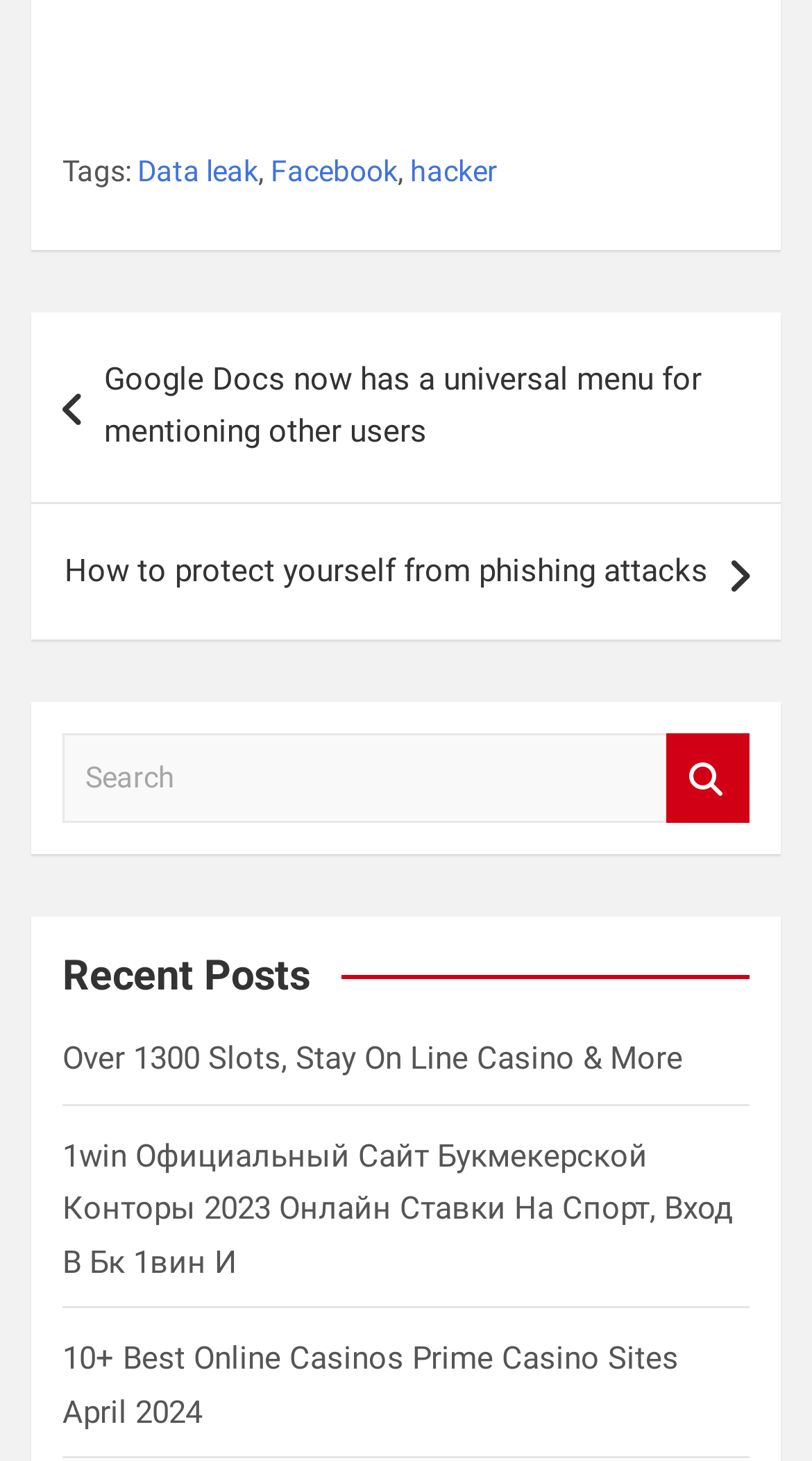How many links are in the footer?
Look at the image and answer the question with a single word or phrase.

4